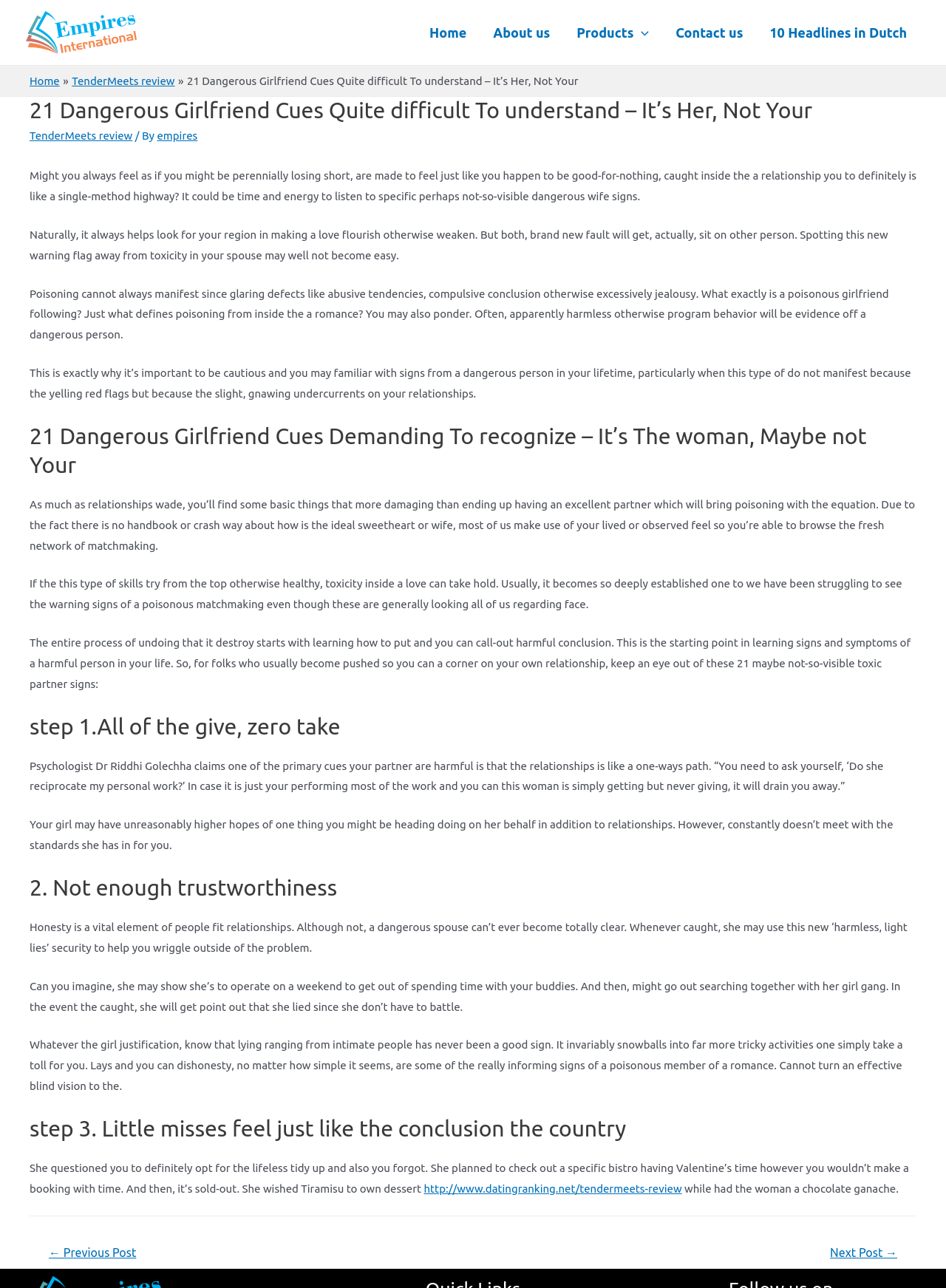Based on the image, please elaborate on the answer to the following question:
Who is the author of the article?

The author of the article is not specified, as there is no byline or author credit provided on the webpage.